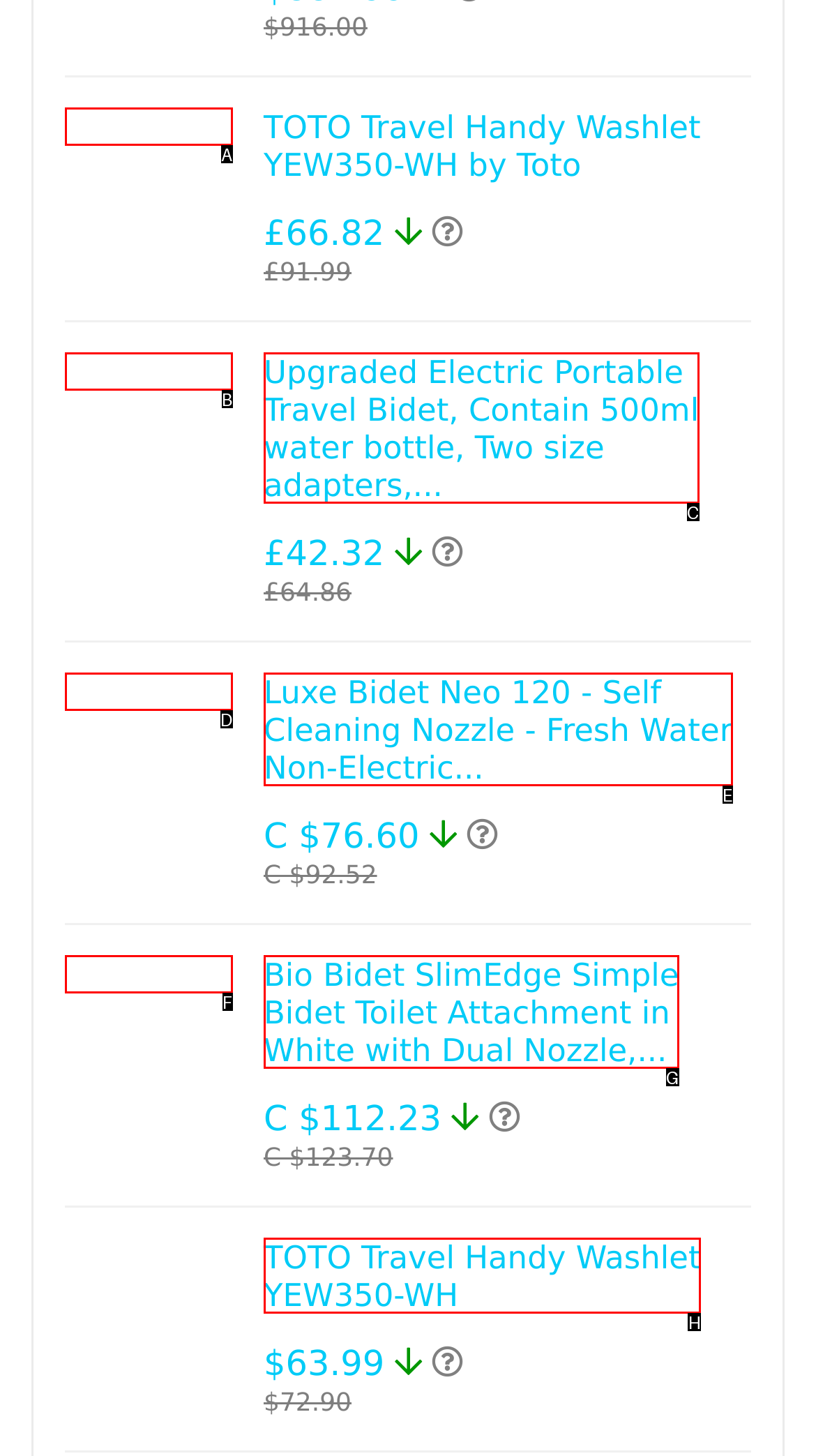Determine the HTML element that aligns with the description: TOTO Travel Handy Washlet YEW350-WH
Answer by stating the letter of the appropriate option from the available choices.

H